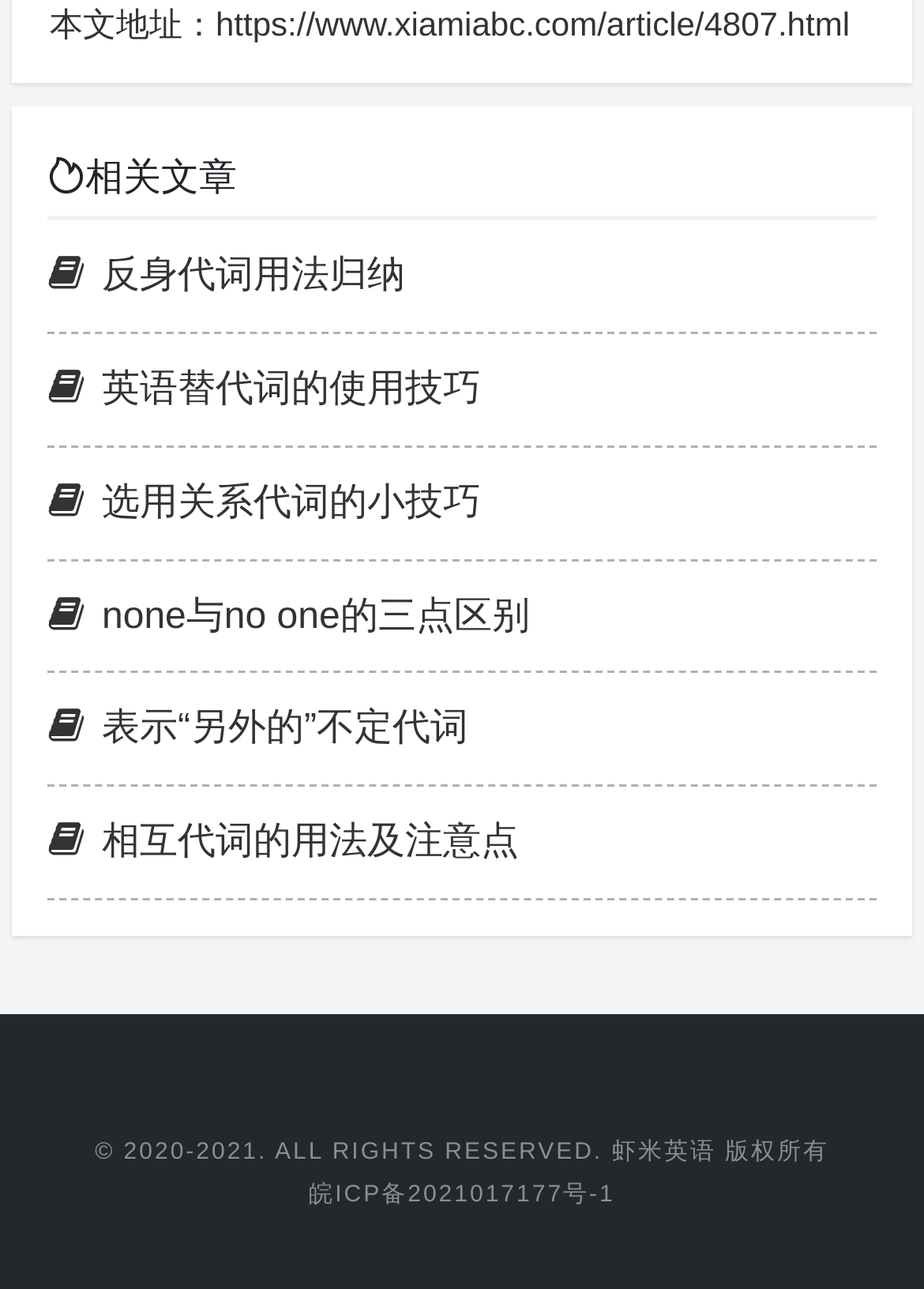Determine the bounding box coordinates for the HTML element mentioned in the following description: "反身代词用法归纳". The coordinates should be a list of four floats ranging from 0 to 1, represented as [left, top, right, bottom].

[0.051, 0.171, 0.949, 0.259]